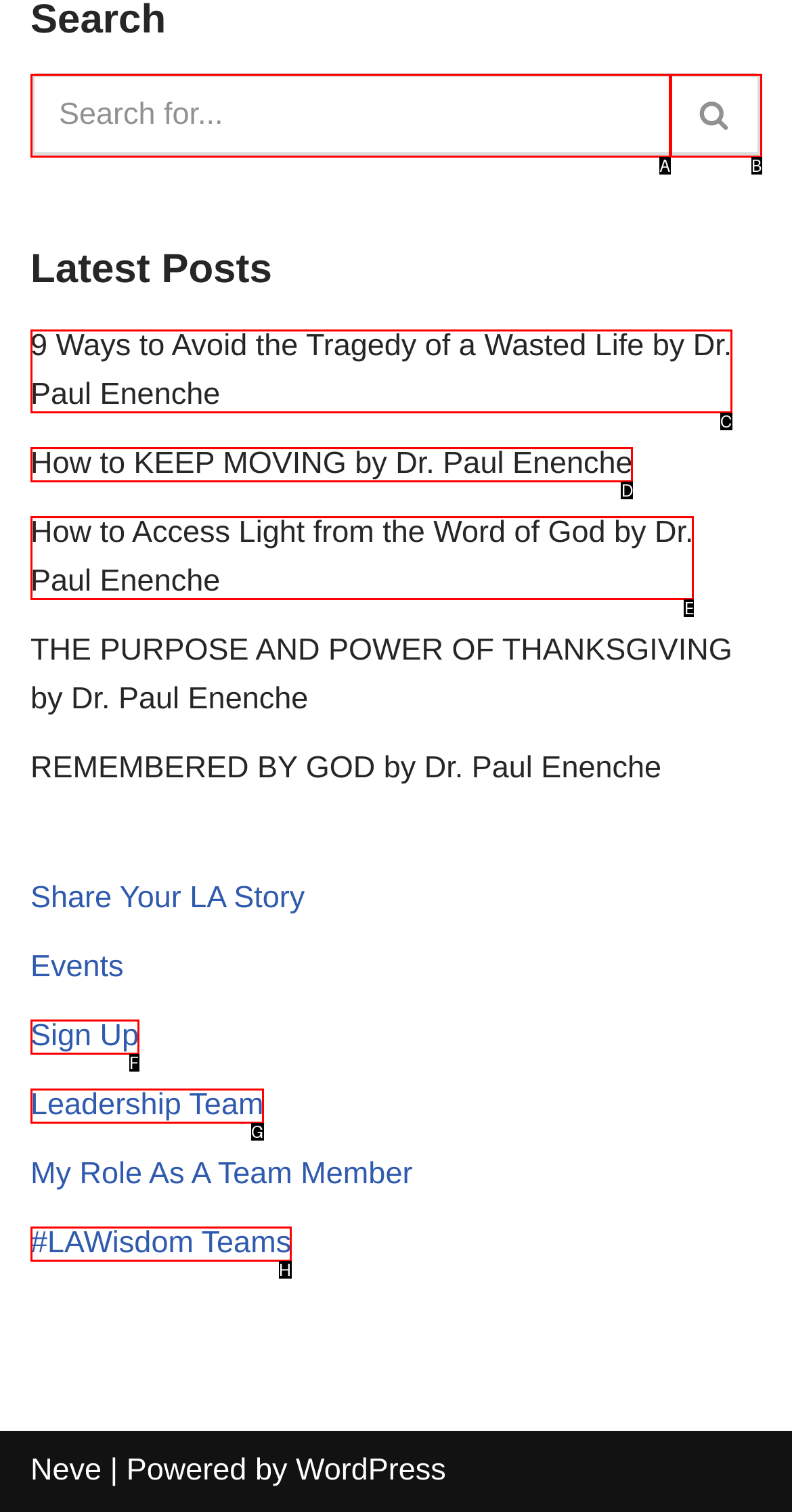Based on the description: parent_node: Search for... aria-label="Search", identify the matching lettered UI element.
Answer by indicating the letter from the choices.

B